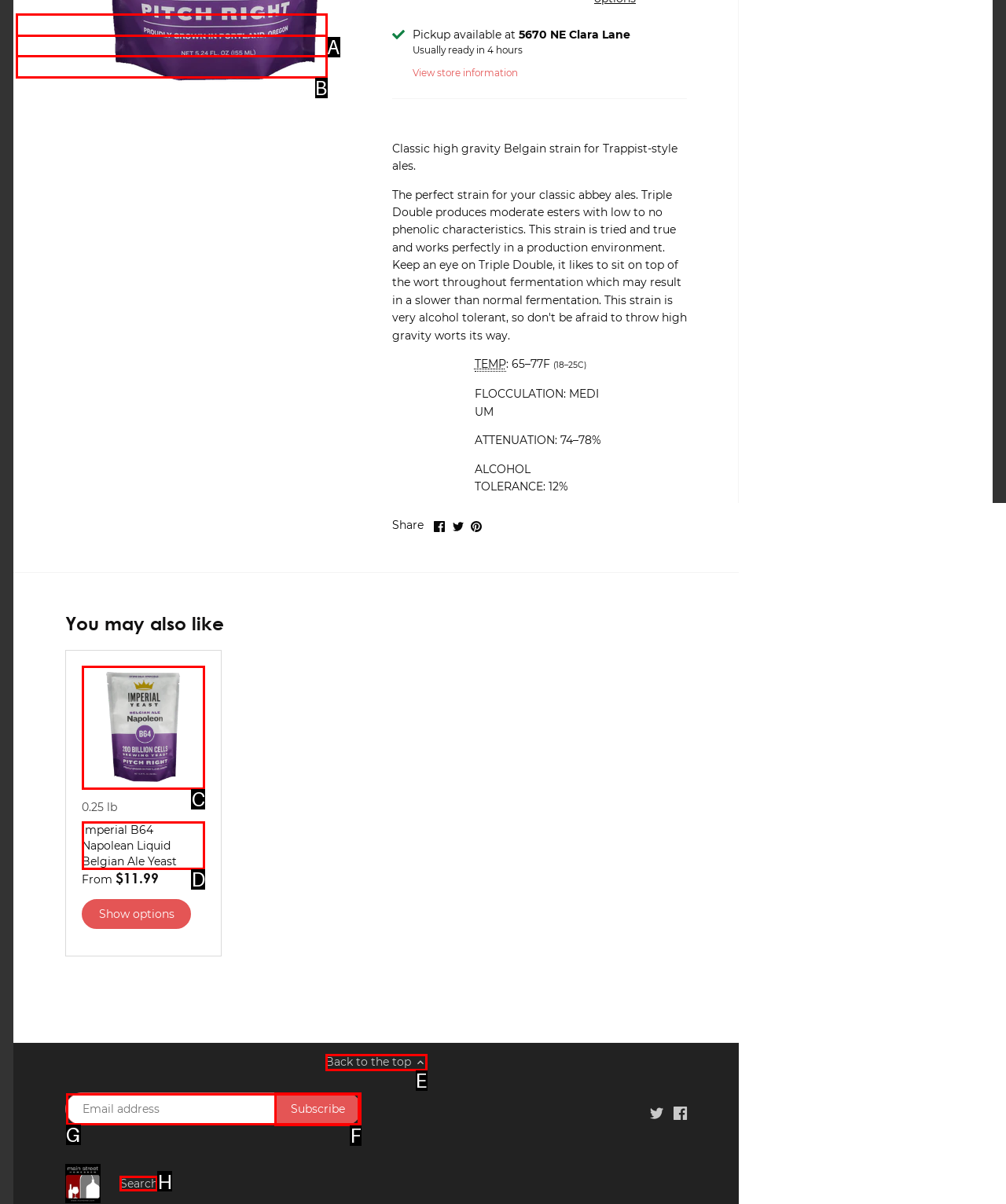Which HTML element matches the description: Search the best? Answer directly with the letter of the chosen option.

H